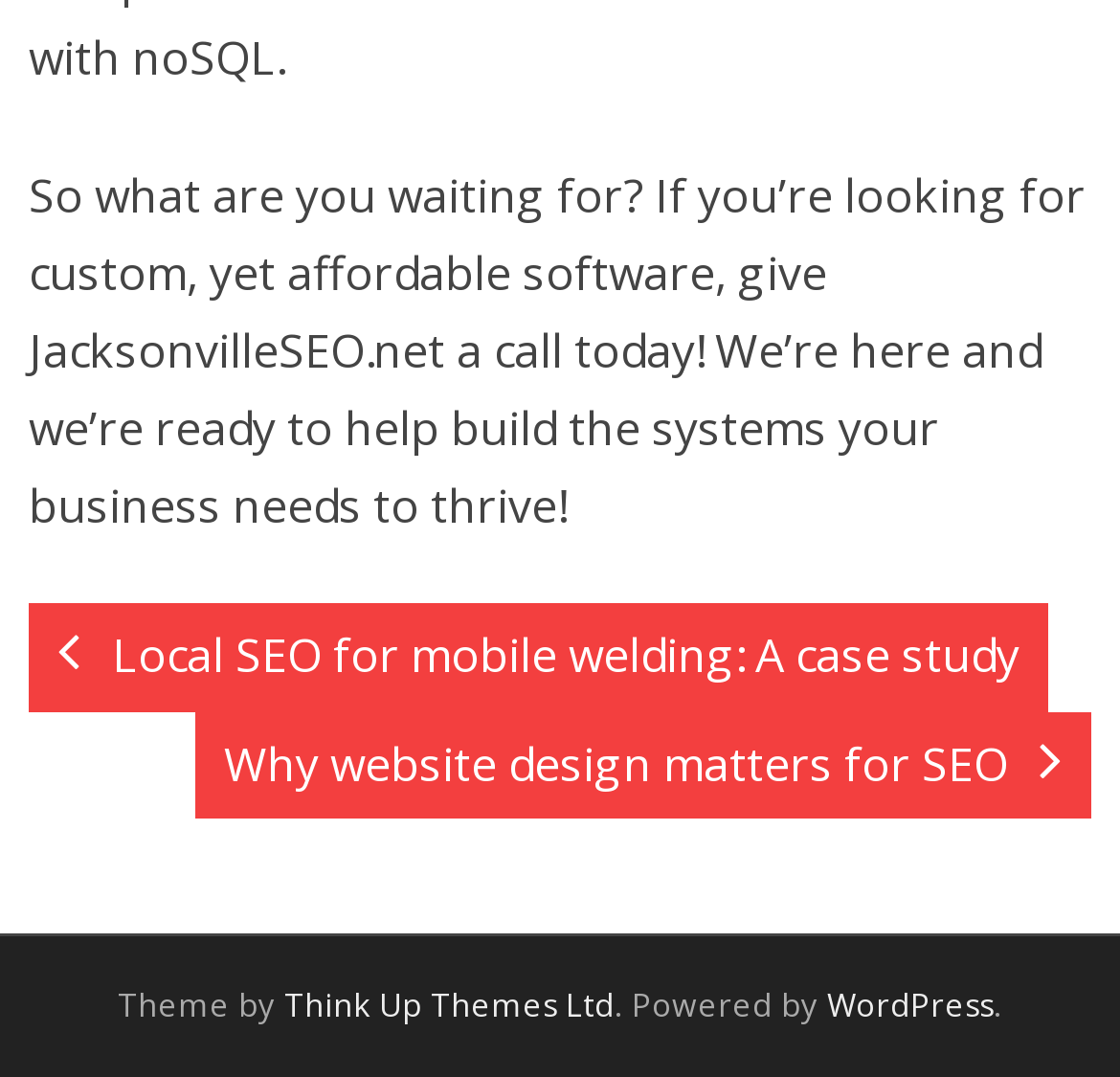What is the purpose of the website?
Examine the screenshot and reply with a single word or phrase.

SEO services